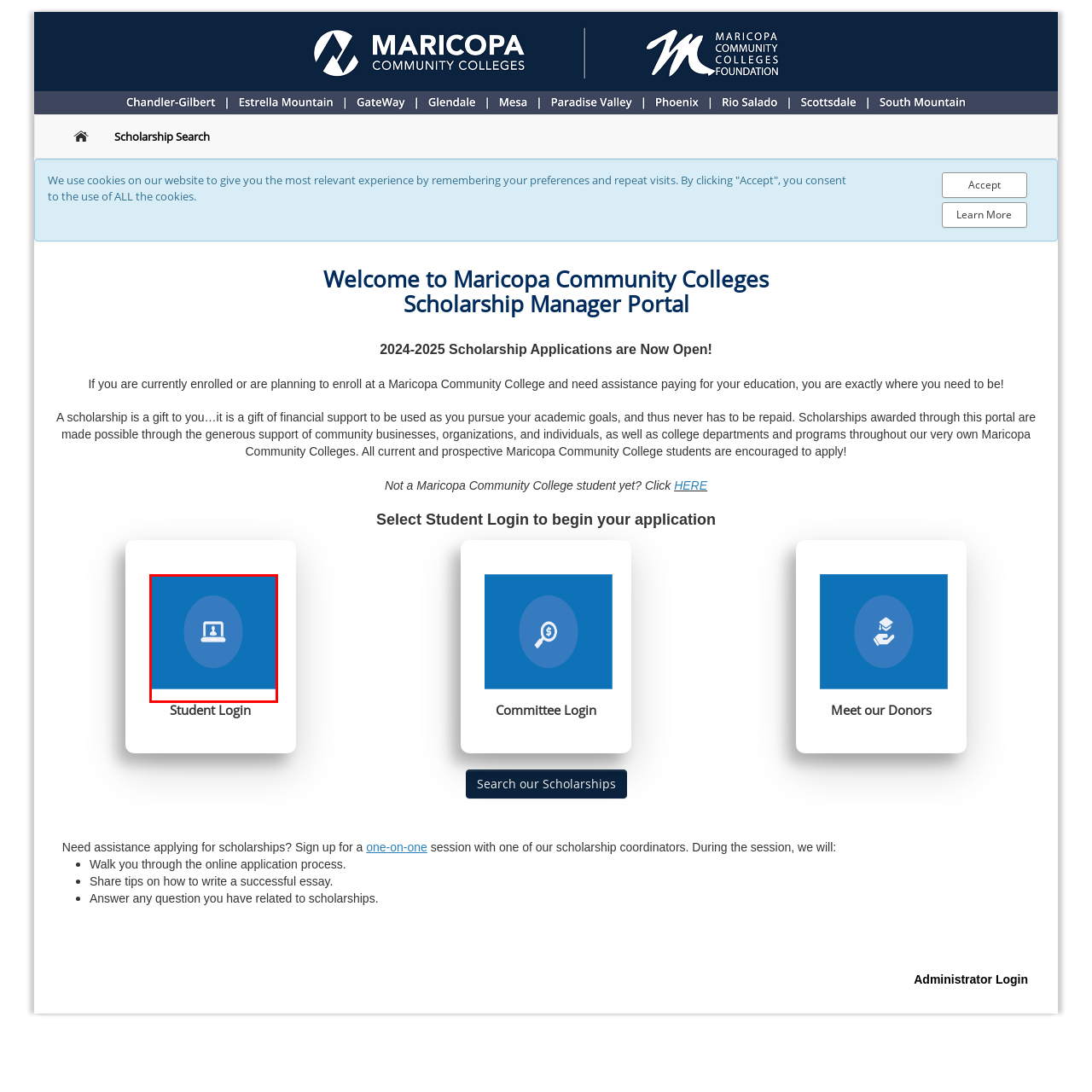Give an in-depth description of the image highlighted with the red boundary.

The image features an icon representing a student login for the Maricopa Community Colleges Scholarship Manager portal. The design is simplistic yet effective, featuring a light-colored silhouette of a laptop, with a person icon above it, indicating that this is a gateway for students. The icon is set against a vibrant blue background, which enhances its visibility and attracts attention. This button is part of the user interface for prospective and current students seeking to access scholarship applications, emphasizing the portal's commitment to facilitating financial support in education.